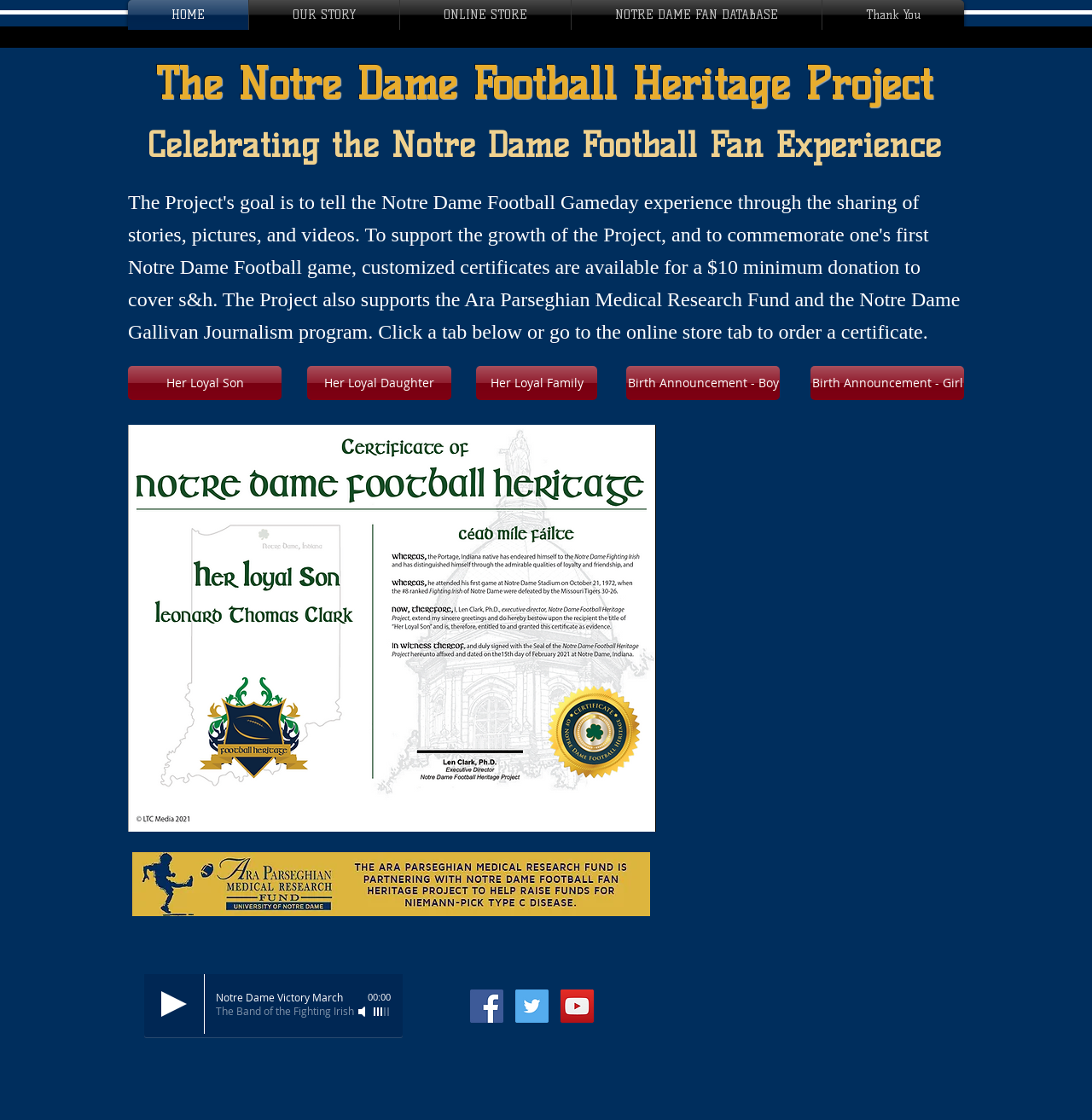Locate and generate the text content of the webpage's heading.

The Notre Dame Football Heritage Project